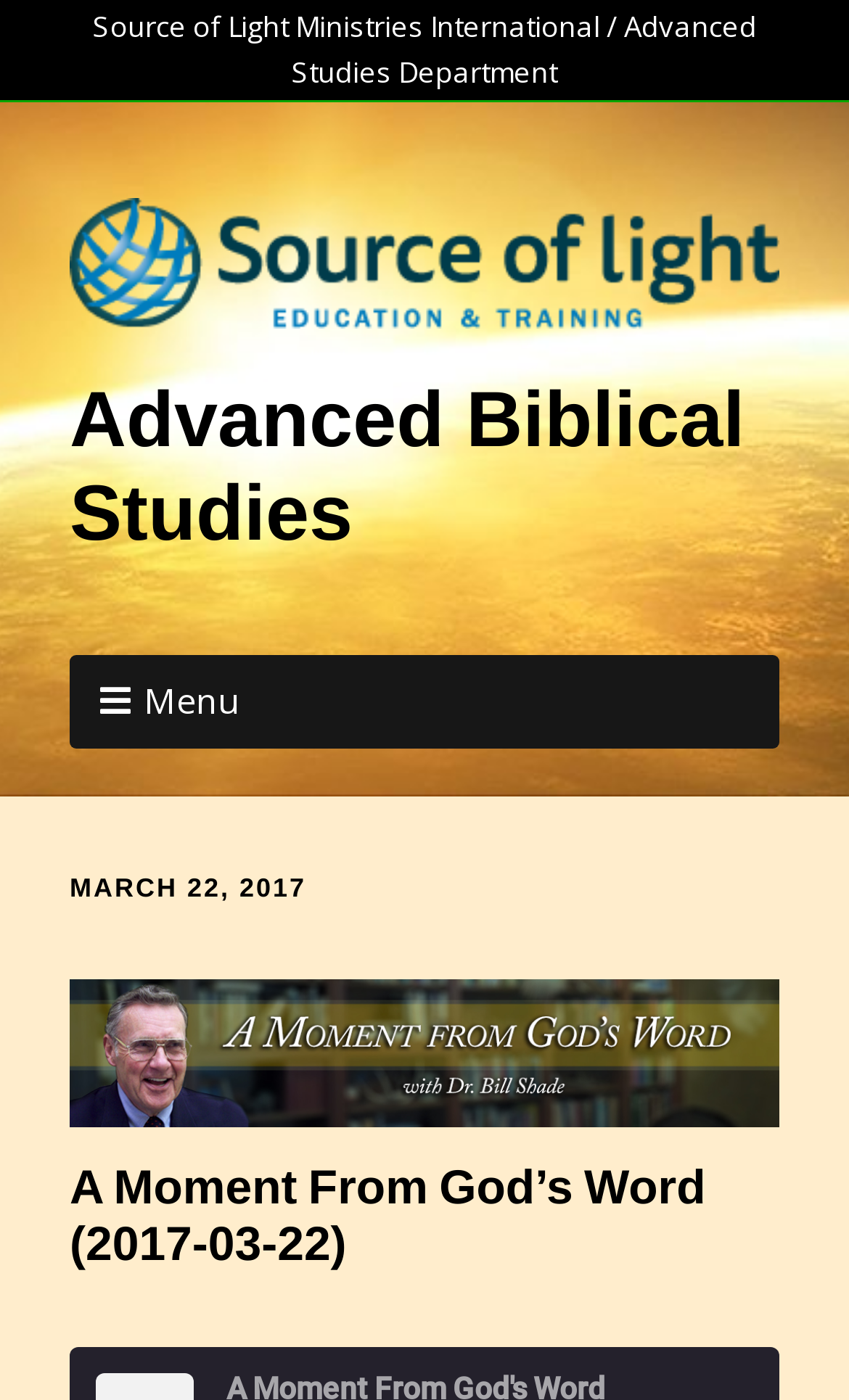What is the name of the department?
Carefully analyze the image and provide a thorough answer to the question.

The name of the department can be found at the top of the webpage, in the static text element that reads 'Source of Light Ministries International / Advanced Studies Department'.